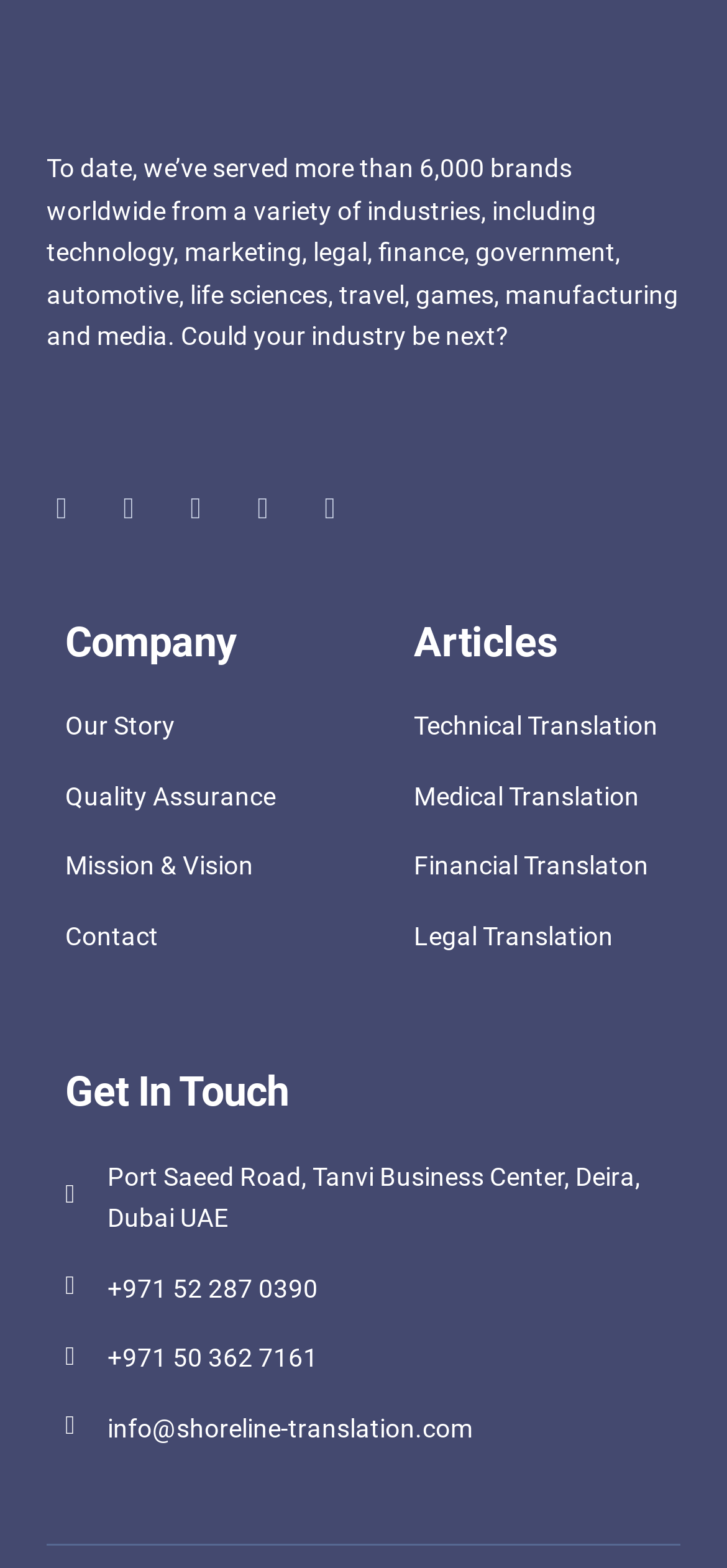Locate the bounding box coordinates of the element's region that should be clicked to carry out the following instruction: "Read about the company's story". The coordinates need to be four float numbers between 0 and 1, i.e., [left, top, right, bottom].

[0.09, 0.45, 0.518, 0.477]